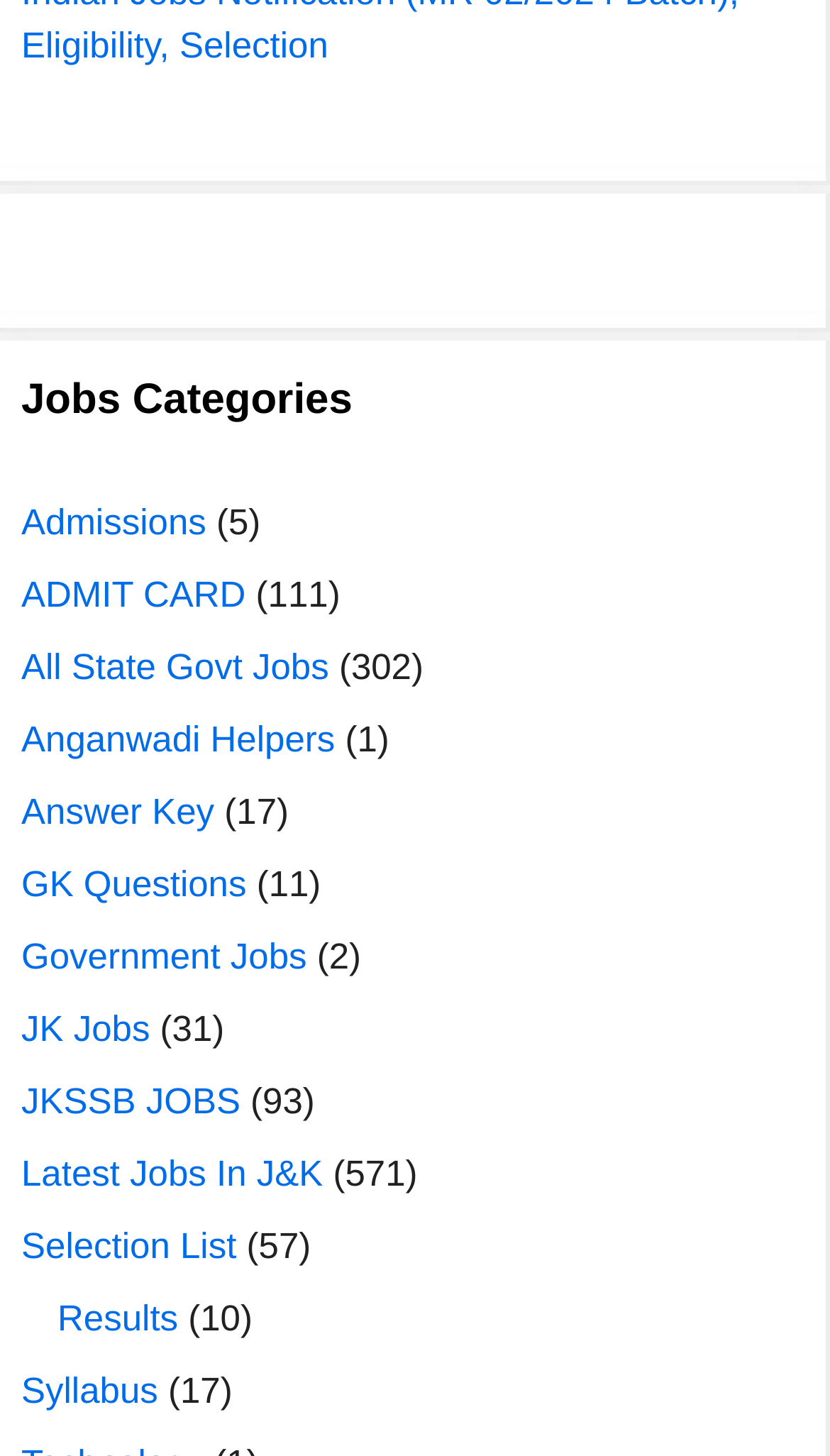Identify the bounding box coordinates of the section to be clicked to complete the task described by the following instruction: "View Admissions". The coordinates should be four float numbers between 0 and 1, formatted as [left, top, right, bottom].

[0.026, 0.345, 0.249, 0.373]